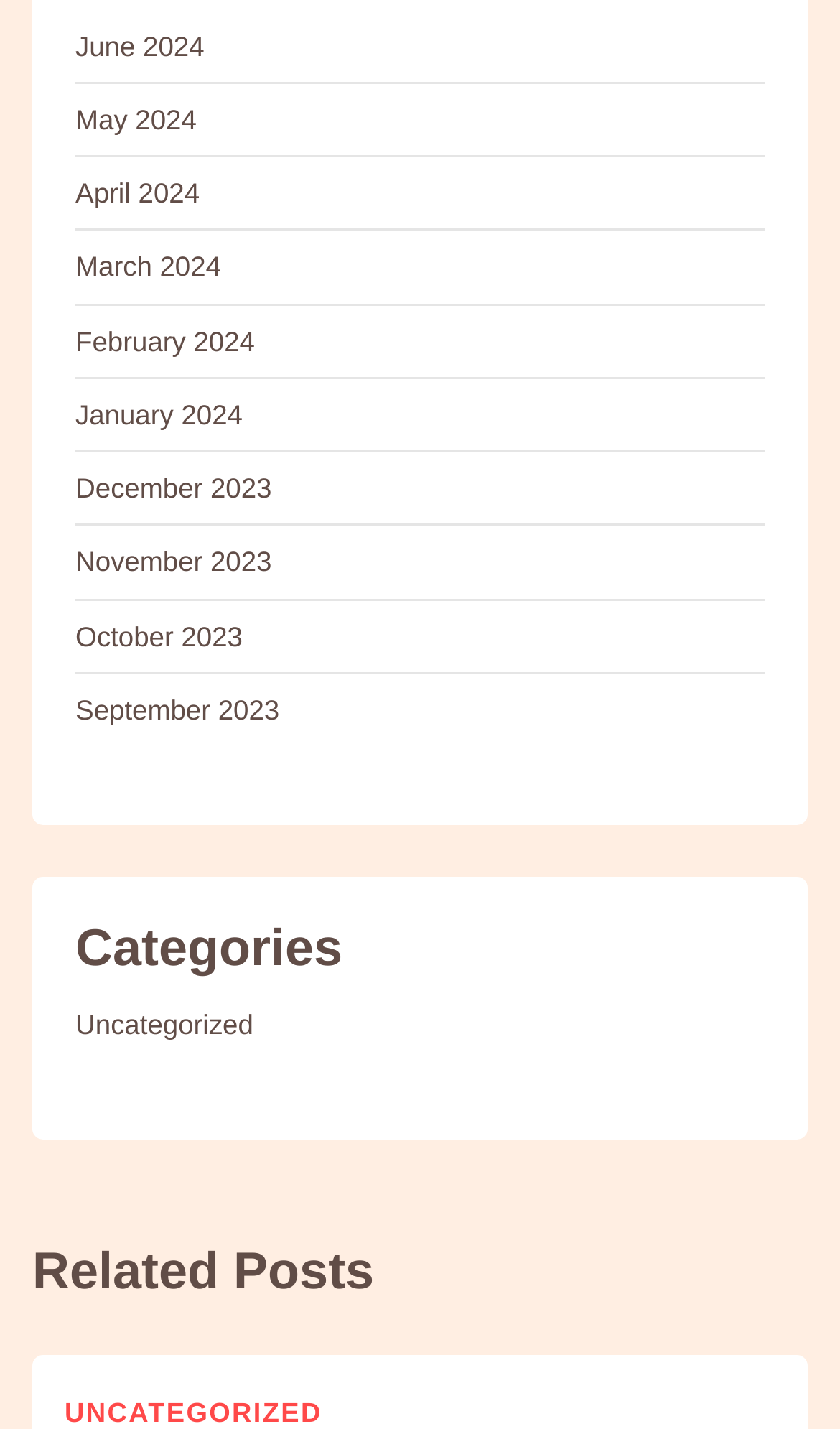Please provide the bounding box coordinates for the element that needs to be clicked to perform the instruction: "Check UNCATEGORIZED". The coordinates must consist of four float numbers between 0 and 1, formatted as [left, top, right, bottom].

[0.077, 0.978, 0.384, 0.999]